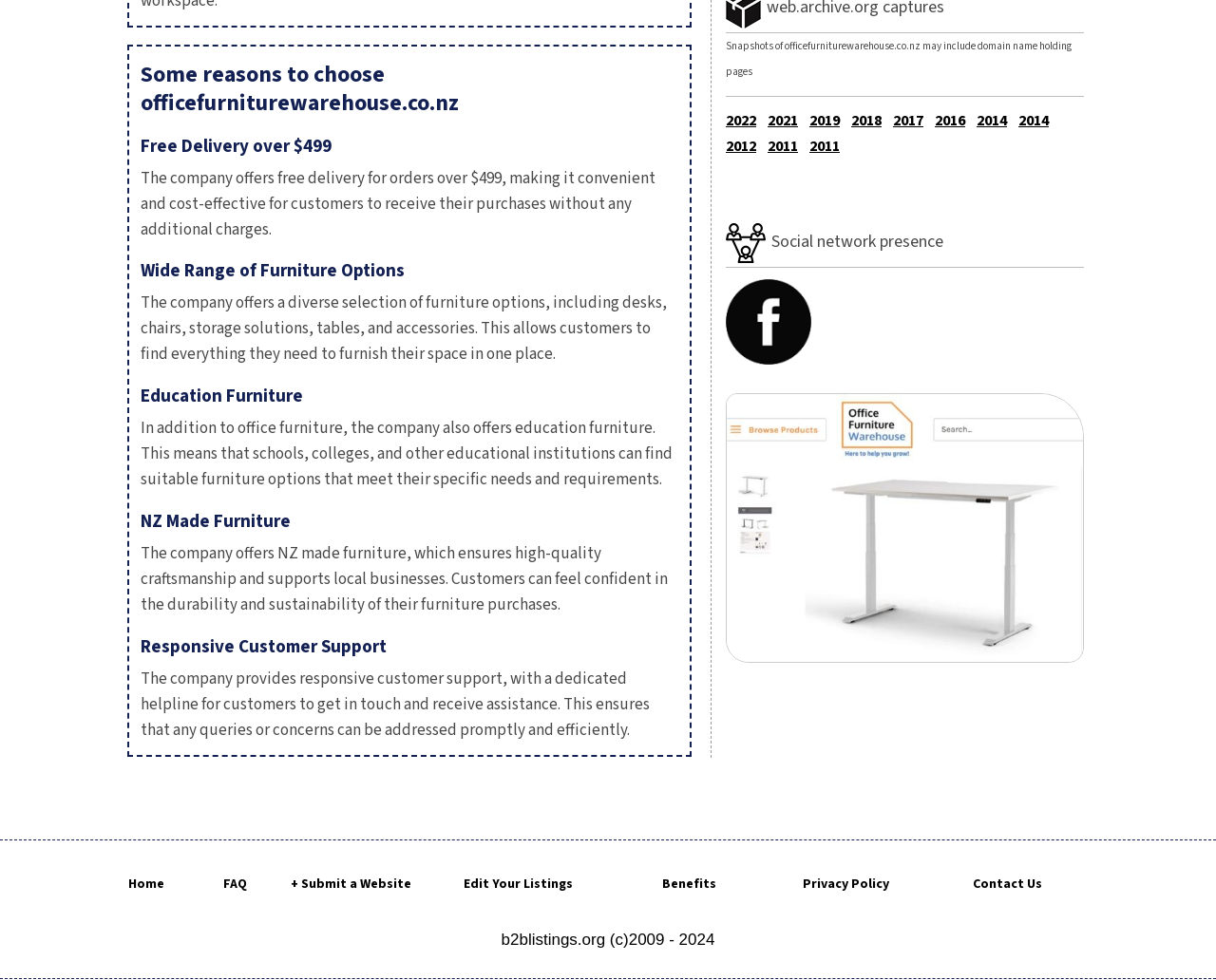Given the content of the image, can you provide a detailed answer to the question?
What is the website's domain name?

The webpage has a link to 'https://www.officefurniturewarehouse.co.nz/ website', which reveals the website's domain name.